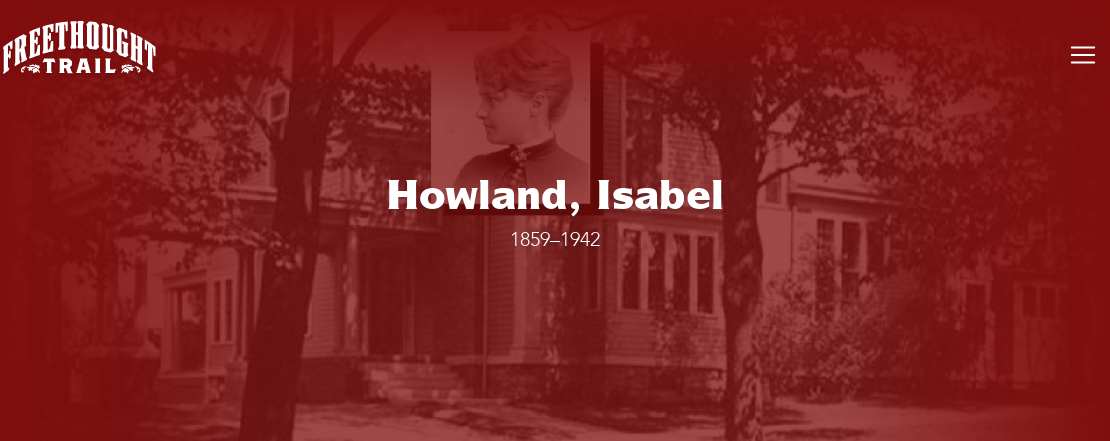Utilize the information from the image to answer the question in detail:
What is Isabel Howland's significance?

The image highlights Isabel Howland's significance in the context of the Freethought Trail in New York, which suggests her importance in the women's rights and abolition movements.